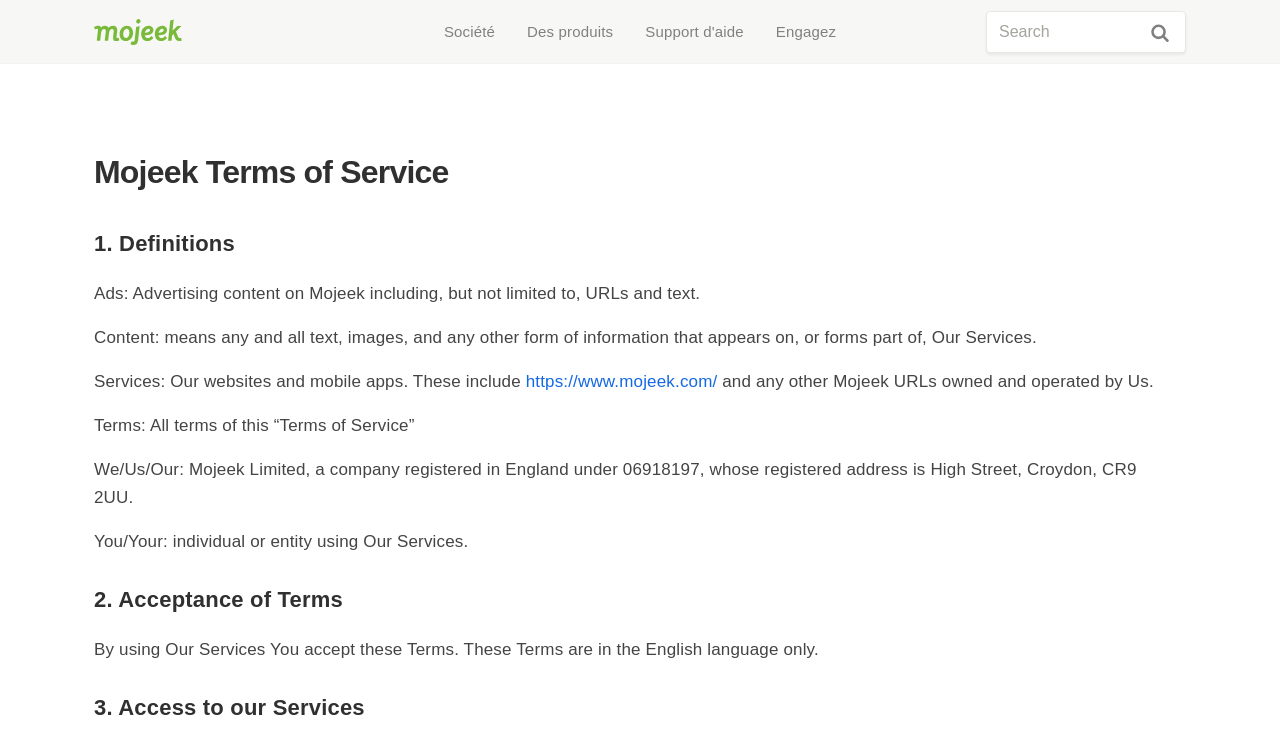Provide a comprehensive description of the webpage.

The webpage is dedicated to Mojeek's Terms of Service. At the top, there is a main navigation section that spans the entire width of the page, containing a link to Mojeek's homepage, accompanied by a small Mojeek logo image. Next to it, there is a search textbox and a disabled button.

Below the navigation section, there is a large heading that reads "Mojeek Terms of Service", followed by a series of subheadings and paragraphs of text. The first subheading is "1. Definitions", which is followed by several paragraphs of text that define various terms related to Mojeek's services, such as "Ads", "Content", "Services", and "Terms". These paragraphs are arranged in a vertical column, with each paragraph directly below the previous one.

The definitions section is followed by another subheading, "2. Acceptance of Terms", which is also followed by a paragraph of text that explains the terms of service. Further down, there is another subheading, "3. Access to our Services", which marks the beginning of a new section.

Throughout the page, there are no images other than the small Mojeek logo in the top navigation section. The layout is dense, with a focus on presenting a large amount of text in a clear and organized manner.